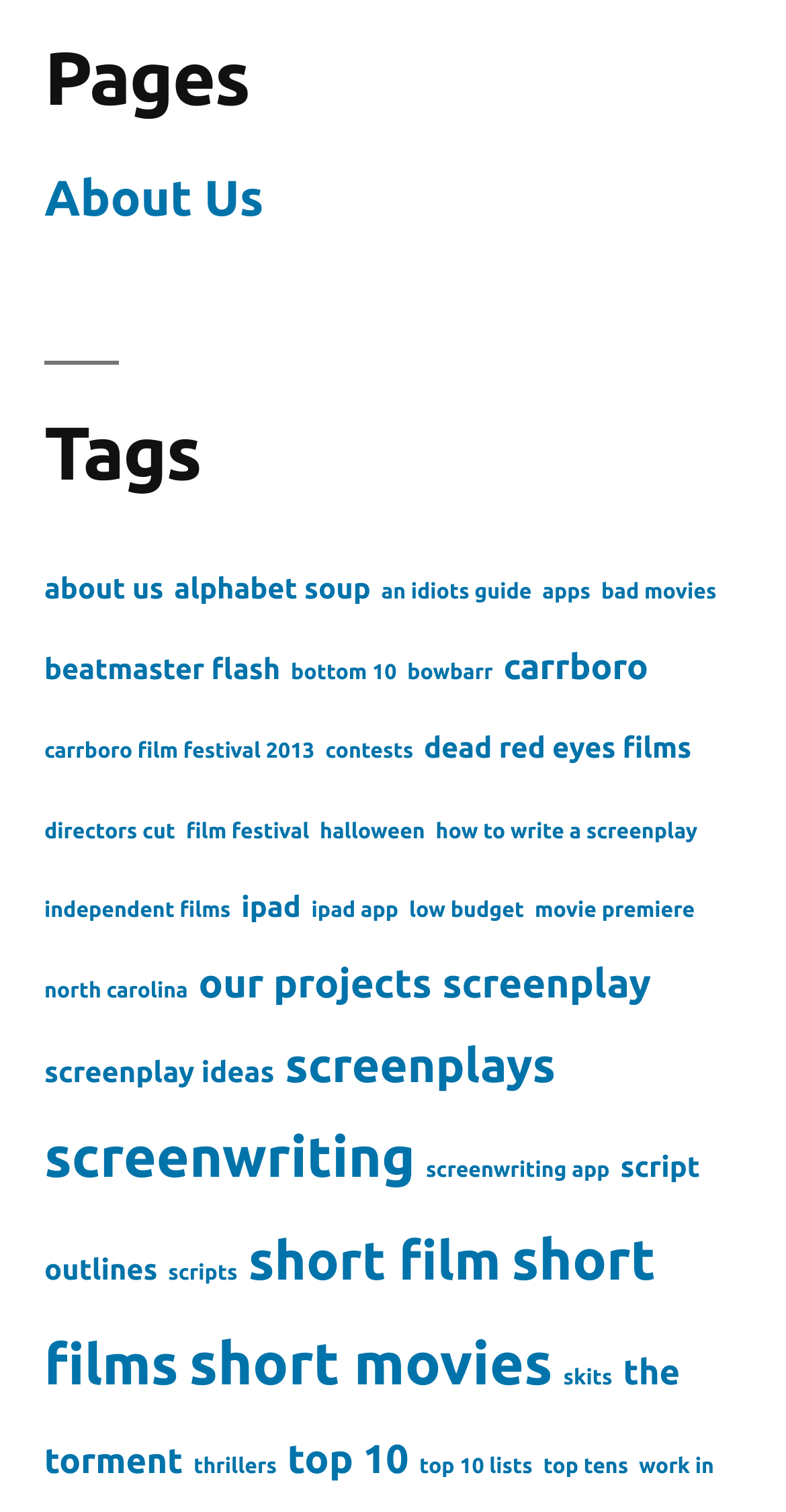Pinpoint the bounding box coordinates of the clickable element to carry out the following instruction: "Learn about 'carrboro film festival 2013'."

[0.056, 0.489, 0.4, 0.505]